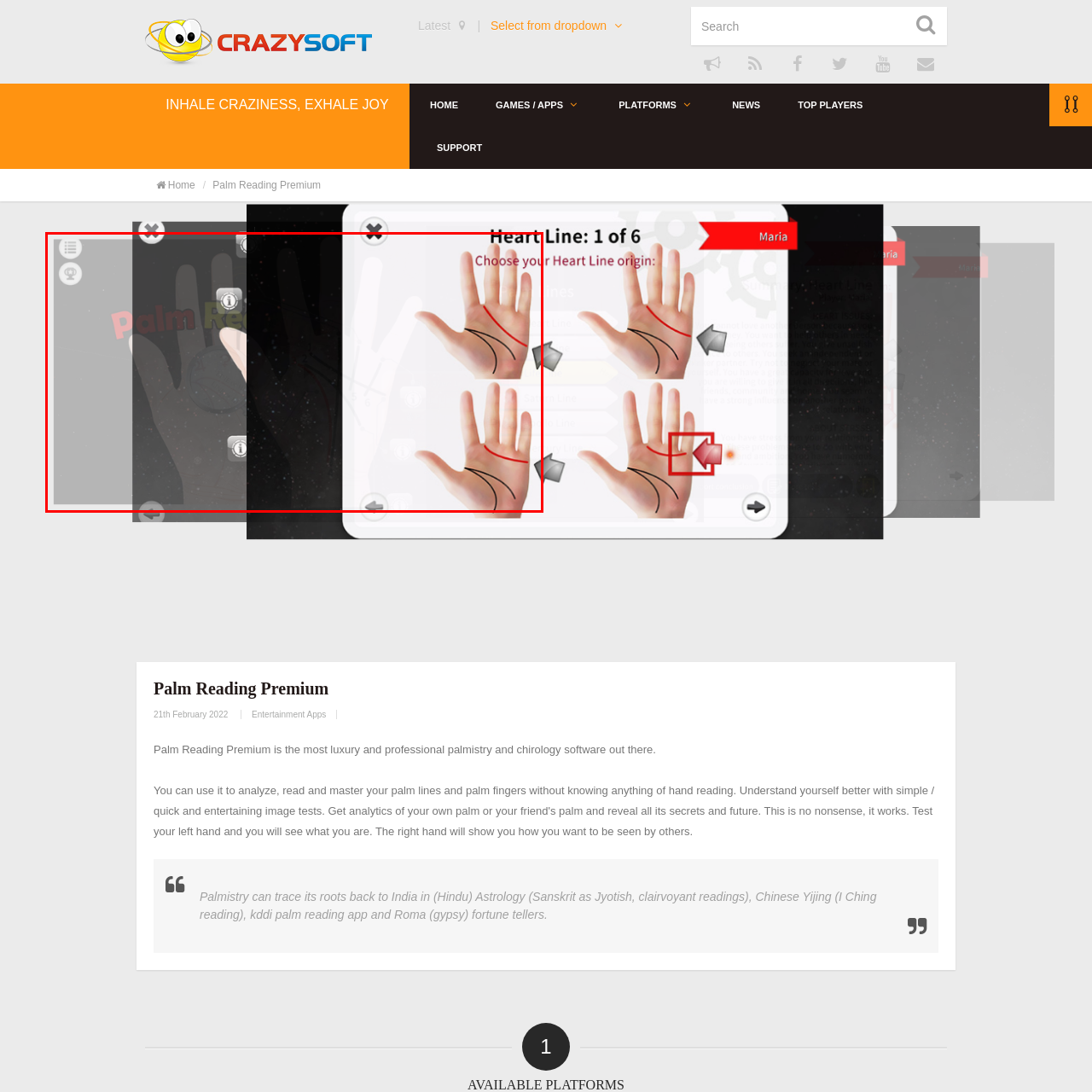Inspect the area within the red bounding box and elaborate on the following question with a detailed answer using the image as your reference: What is highlighted on the hand graphic?

The hand graphic on the right side of the interface clearly depicts the lines associated with heart and other significant aspects of palm reading, indicating that the app focuses on providing insights into the user's heart and emotional life.